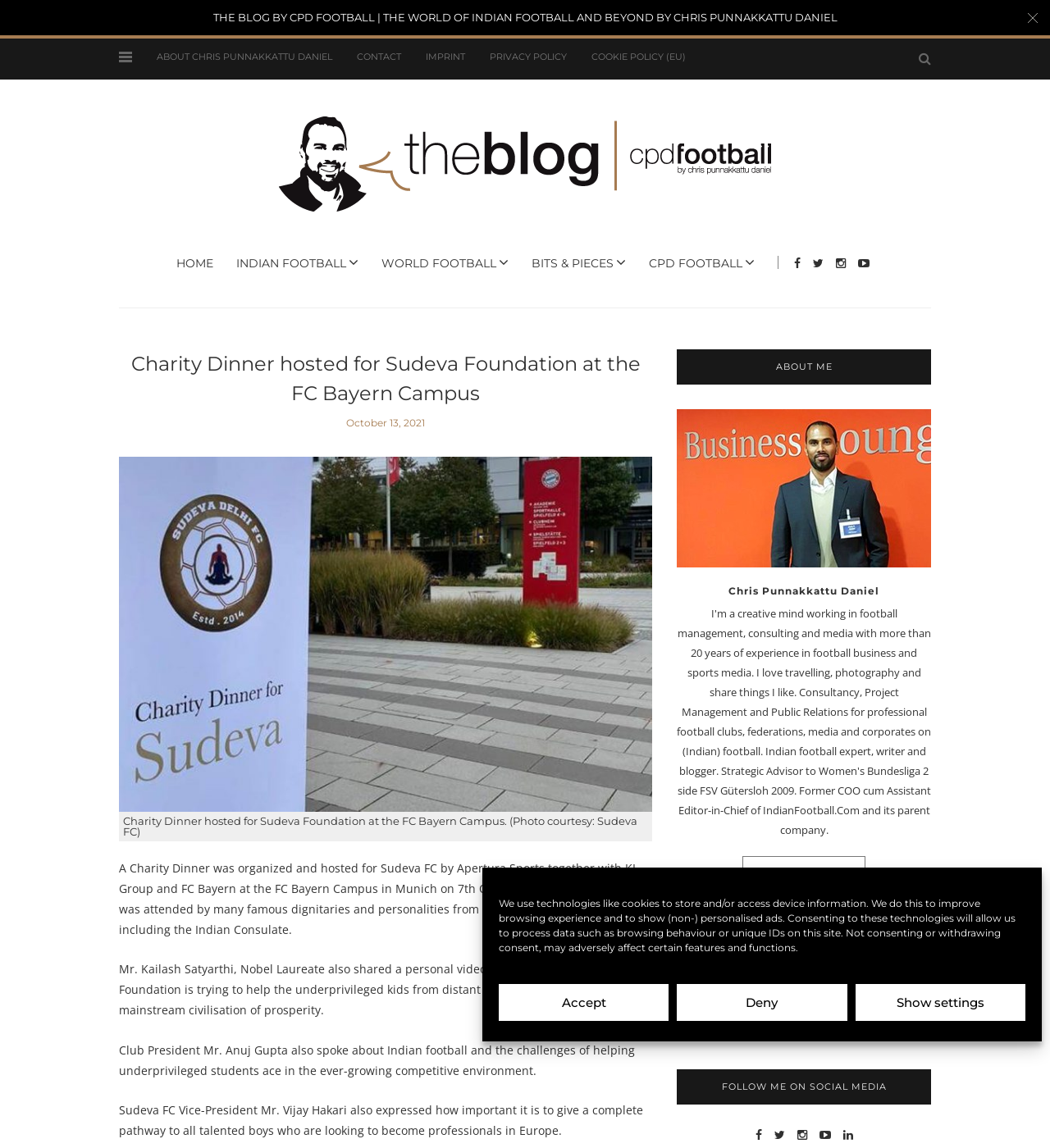What is the name of the club president mentioned in the article?
By examining the image, provide a one-word or phrase answer.

Mr. Anuj Gupta